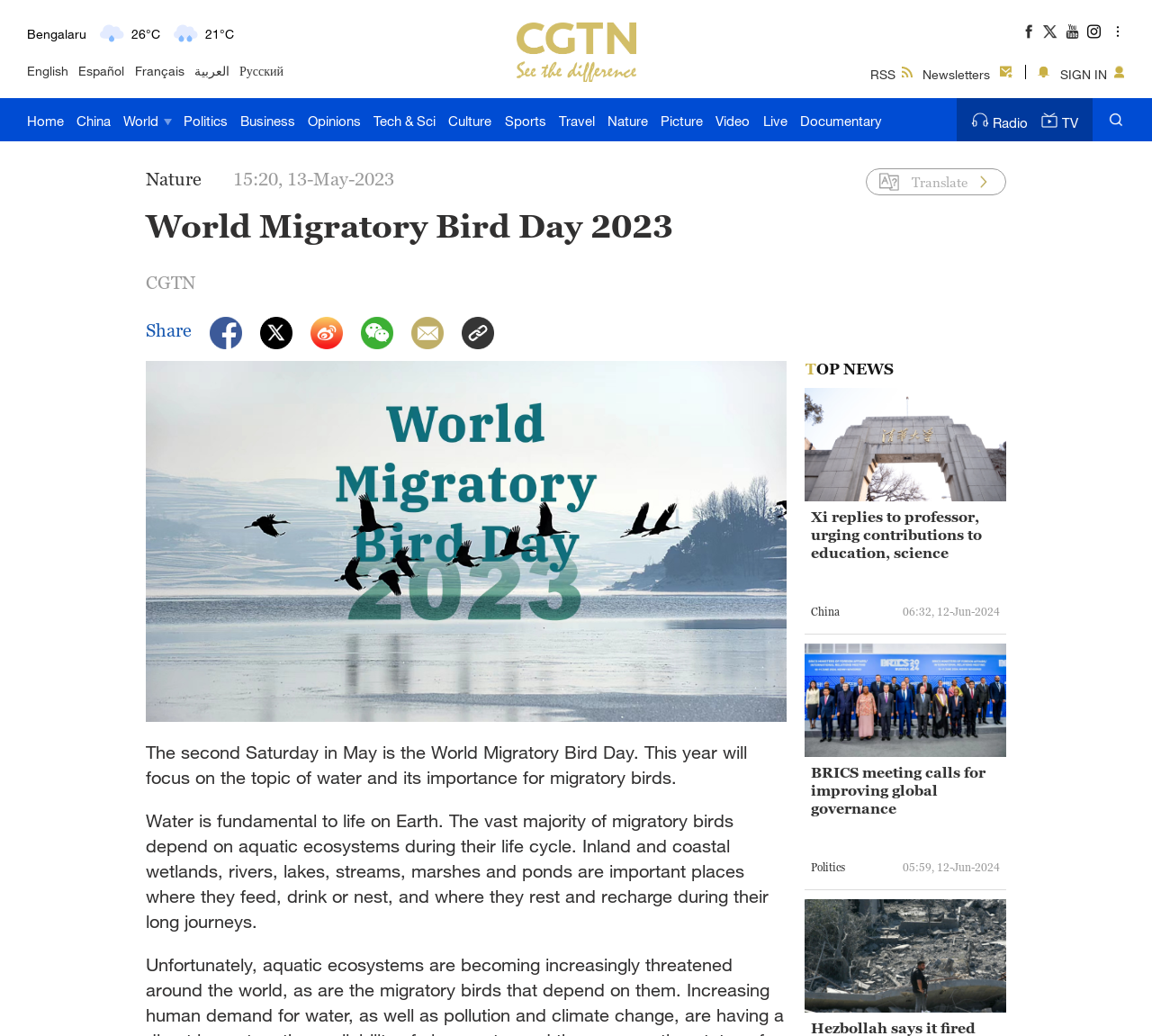What languages can I switch to on this webpage?
Based on the image, answer the question with a single word or brief phrase.

English, Español, Français, العربية, Русский